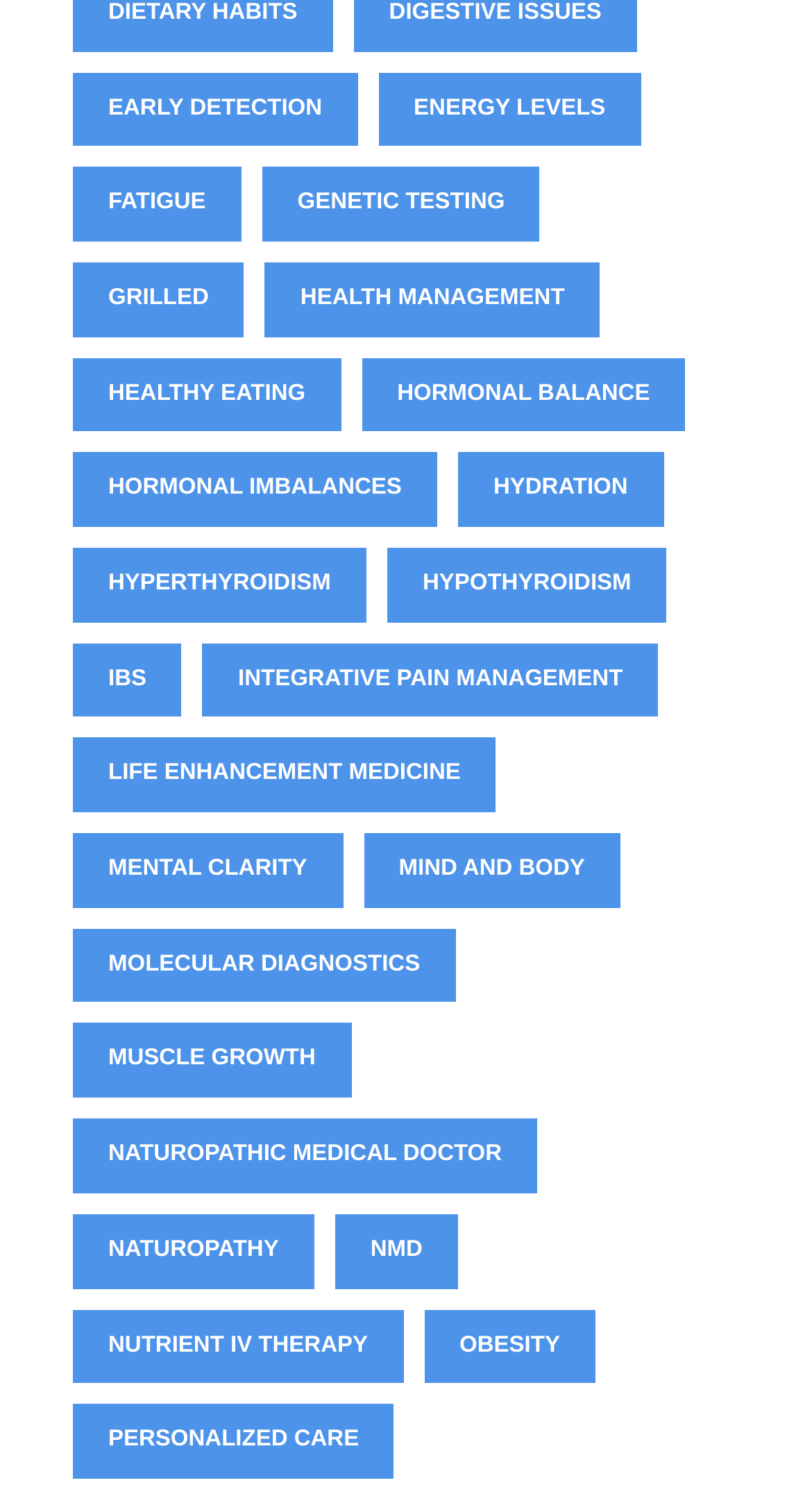Please locate the bounding box coordinates of the element that should be clicked to complete the given instruction: "Learn about Naturopathic Medical Doctor".

[0.09, 0.749, 0.662, 0.799]